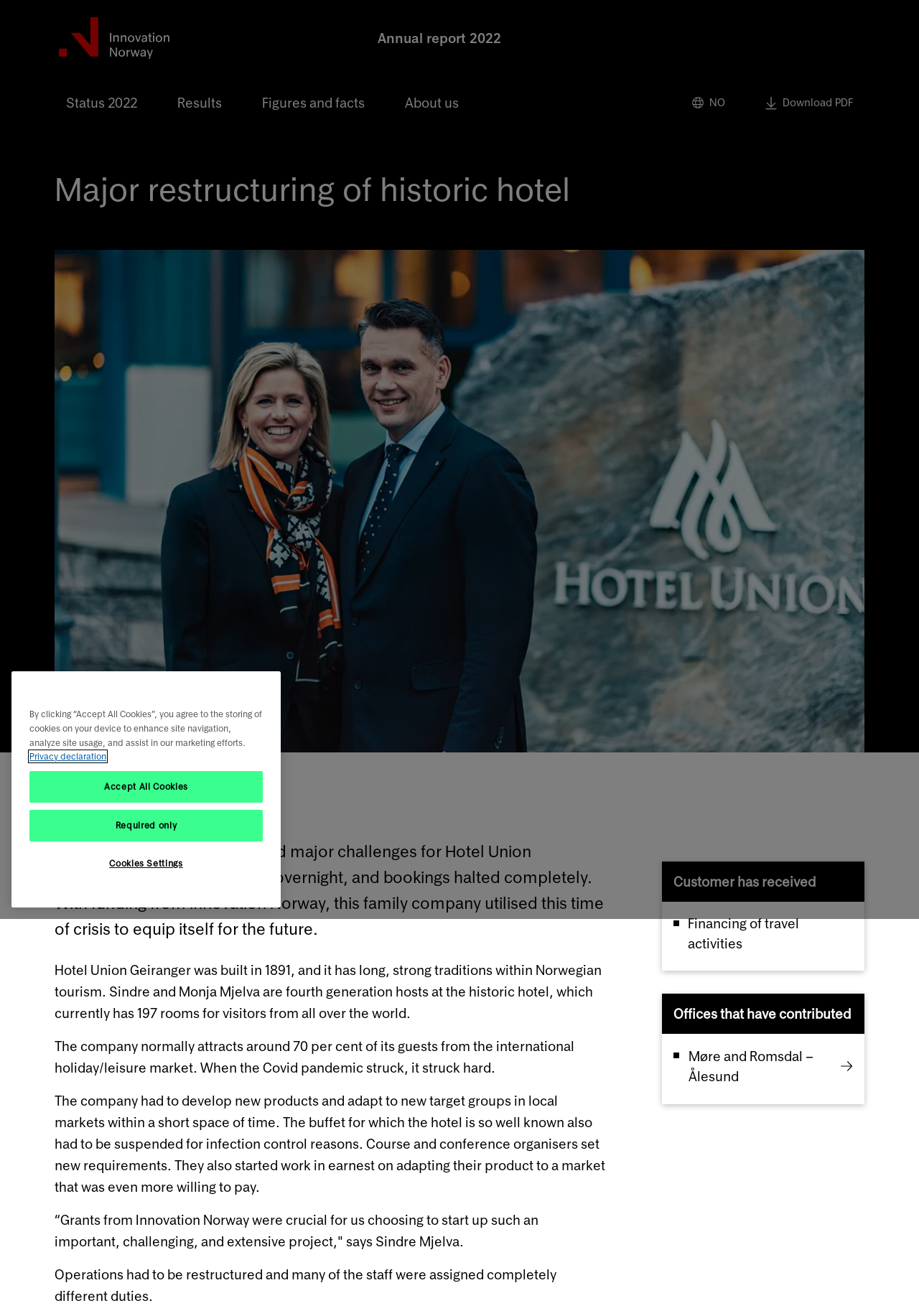What is the name of the hotel mentioned on the webpage?
Answer the question with a thorough and detailed explanation.

I found the answer by looking at the static text elements on the webpage, specifically the one with the text 'Hotel Union Geiranger' at coordinates [0.077, 0.59, 0.194, 0.601]. This text is likely to be the name of the hotel being discussed on the webpage.